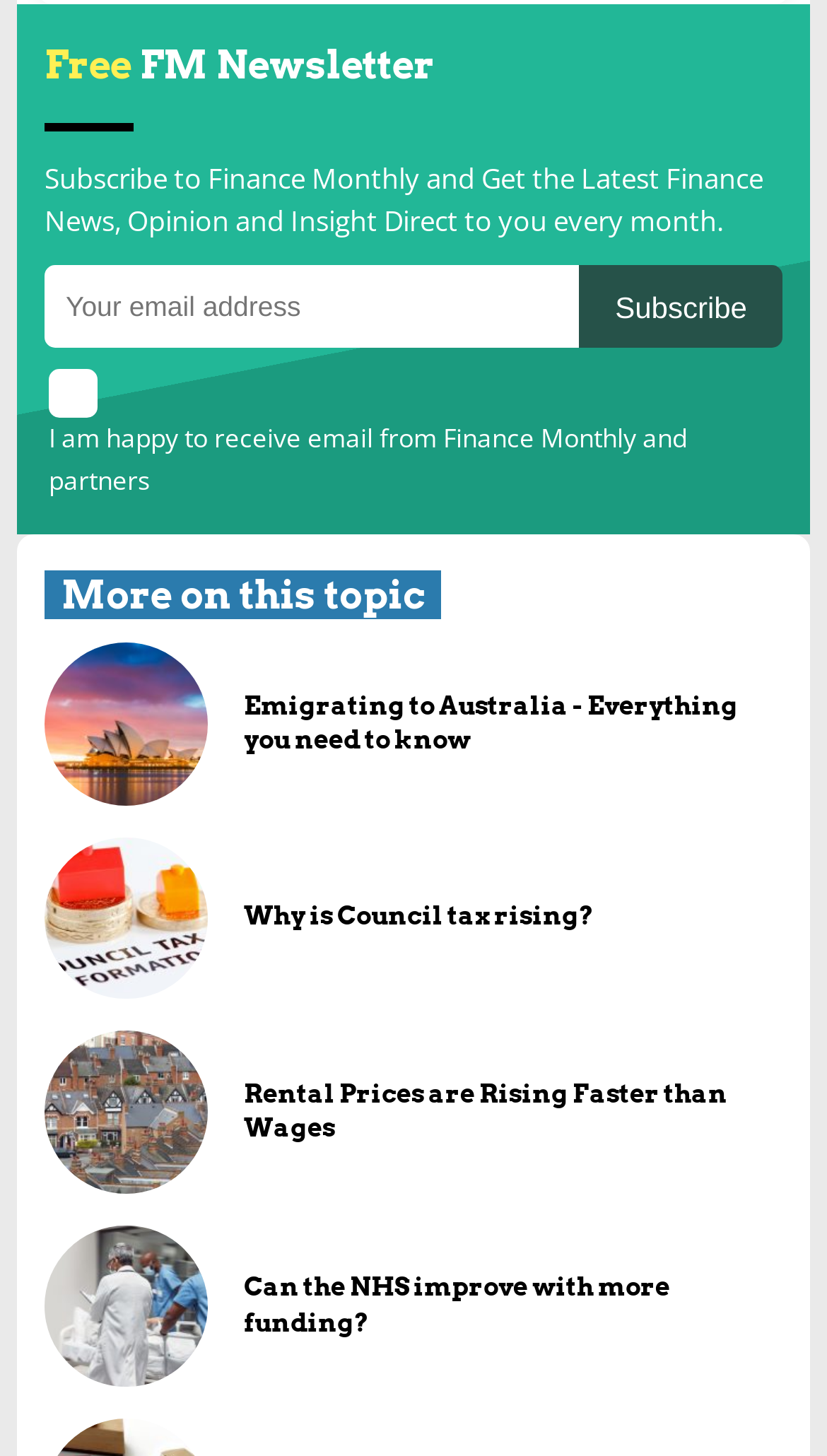Please provide a comprehensive answer to the question based on the screenshot: What is required to subscribe to the newsletter?

The textbox with the label 'Email' is marked as required, indicating that an email address is necessary to subscribe to the newsletter.